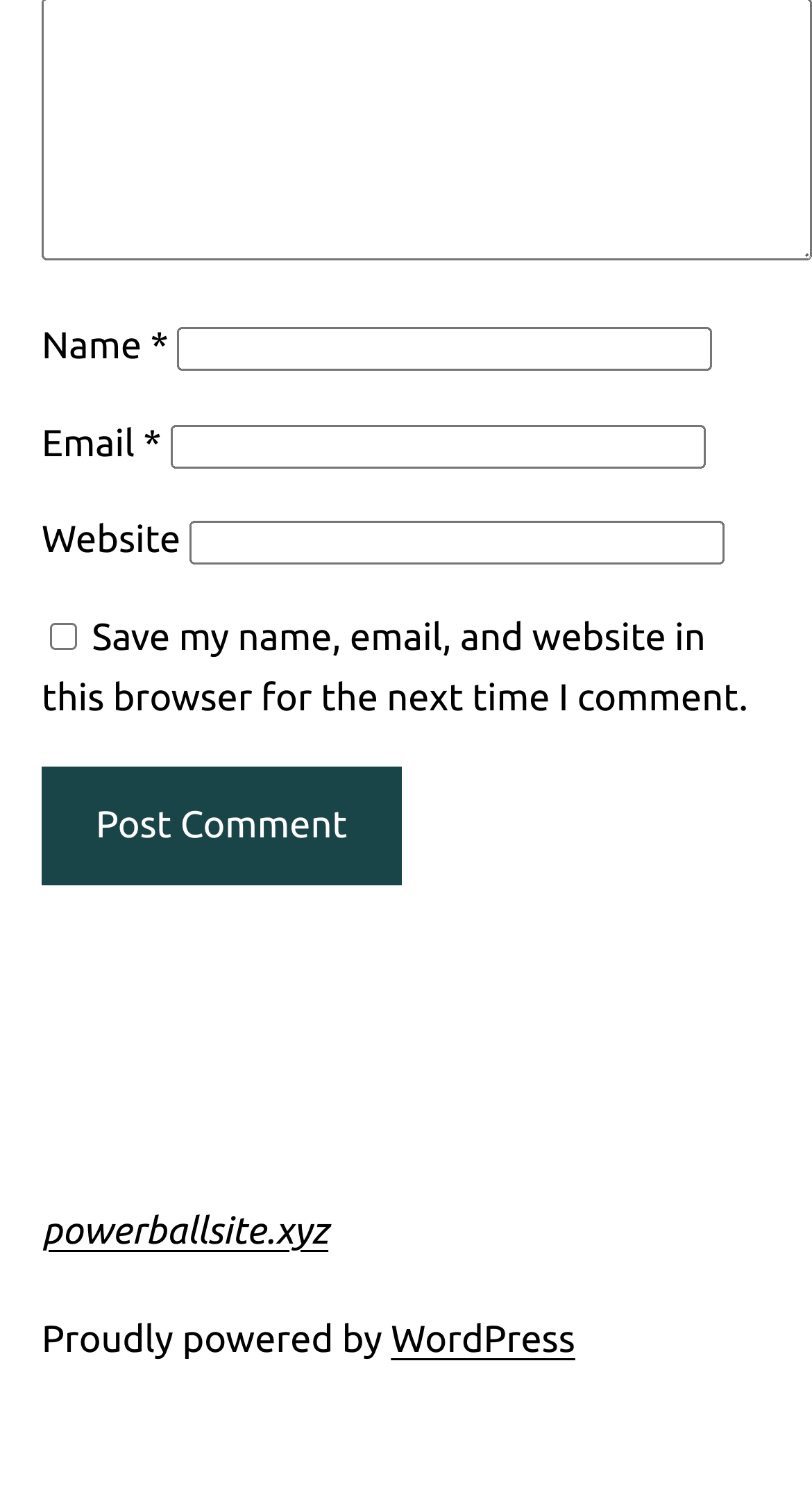What is the purpose of the checkbox?
Please ensure your answer is as detailed and informative as possible.

The checkbox has a label 'Save my name, email, and website in this browser for the next time I comment.' which indicates its purpose is to save the comment information for future use.